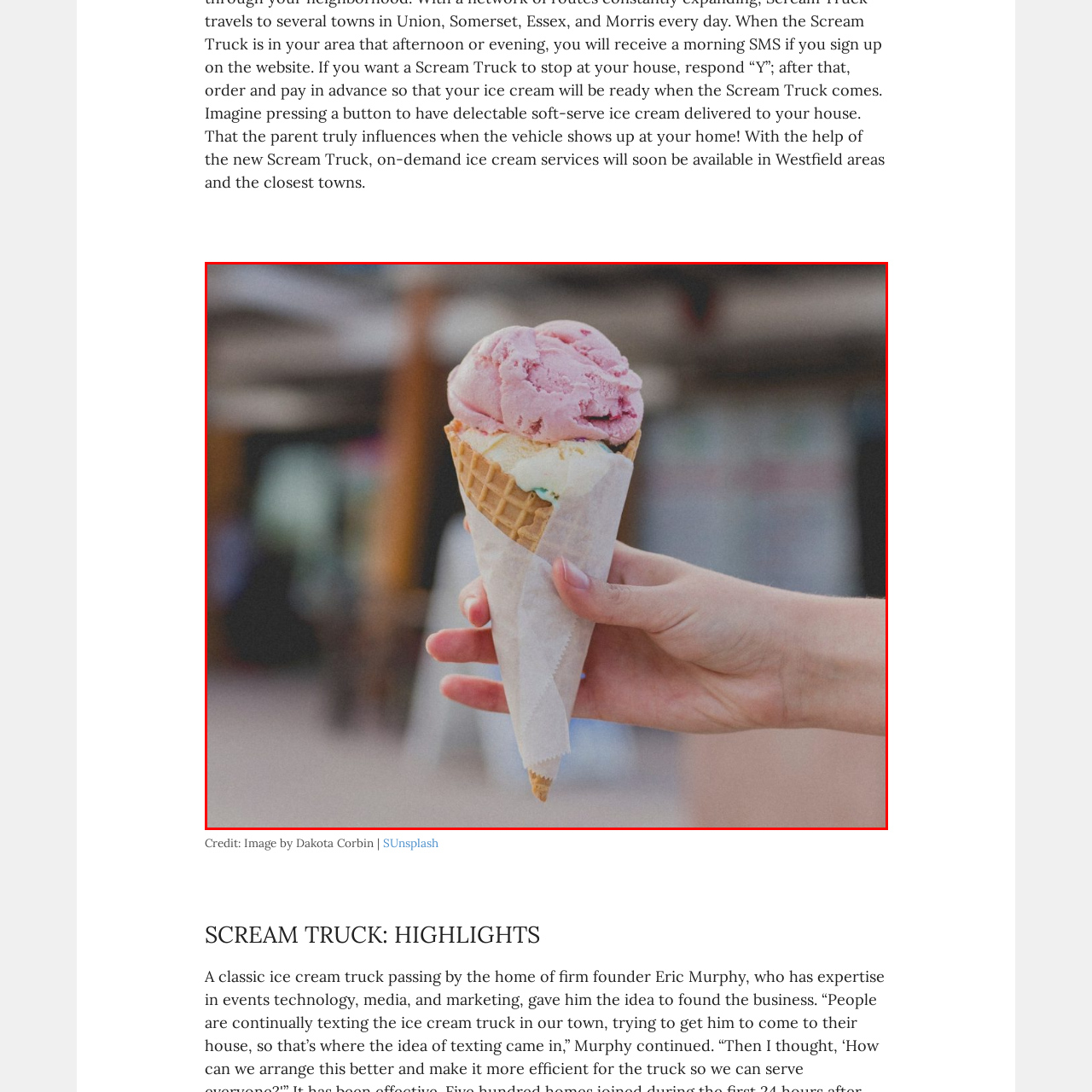What is the background setting of the image?
Focus on the image bounded by the red box and reply with a one-word or phrase answer.

Lively outdoor setting